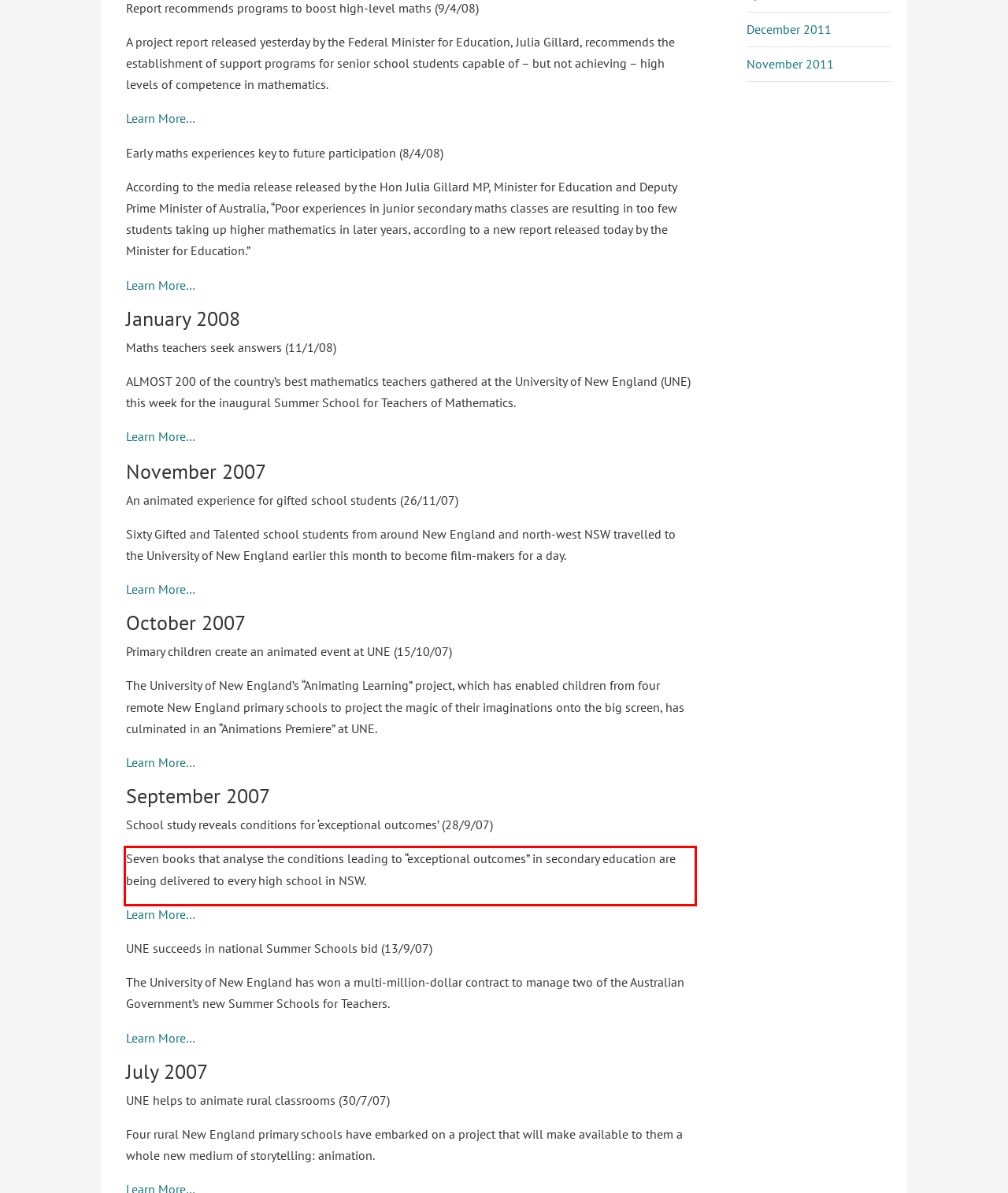You are looking at a screenshot of a webpage with a red rectangle bounding box. Use OCR to identify and extract the text content found inside this red bounding box.

Seven books that analyse the conditions leading to “exceptional outcomes” in secondary education are being delivered to every high school in NSW.